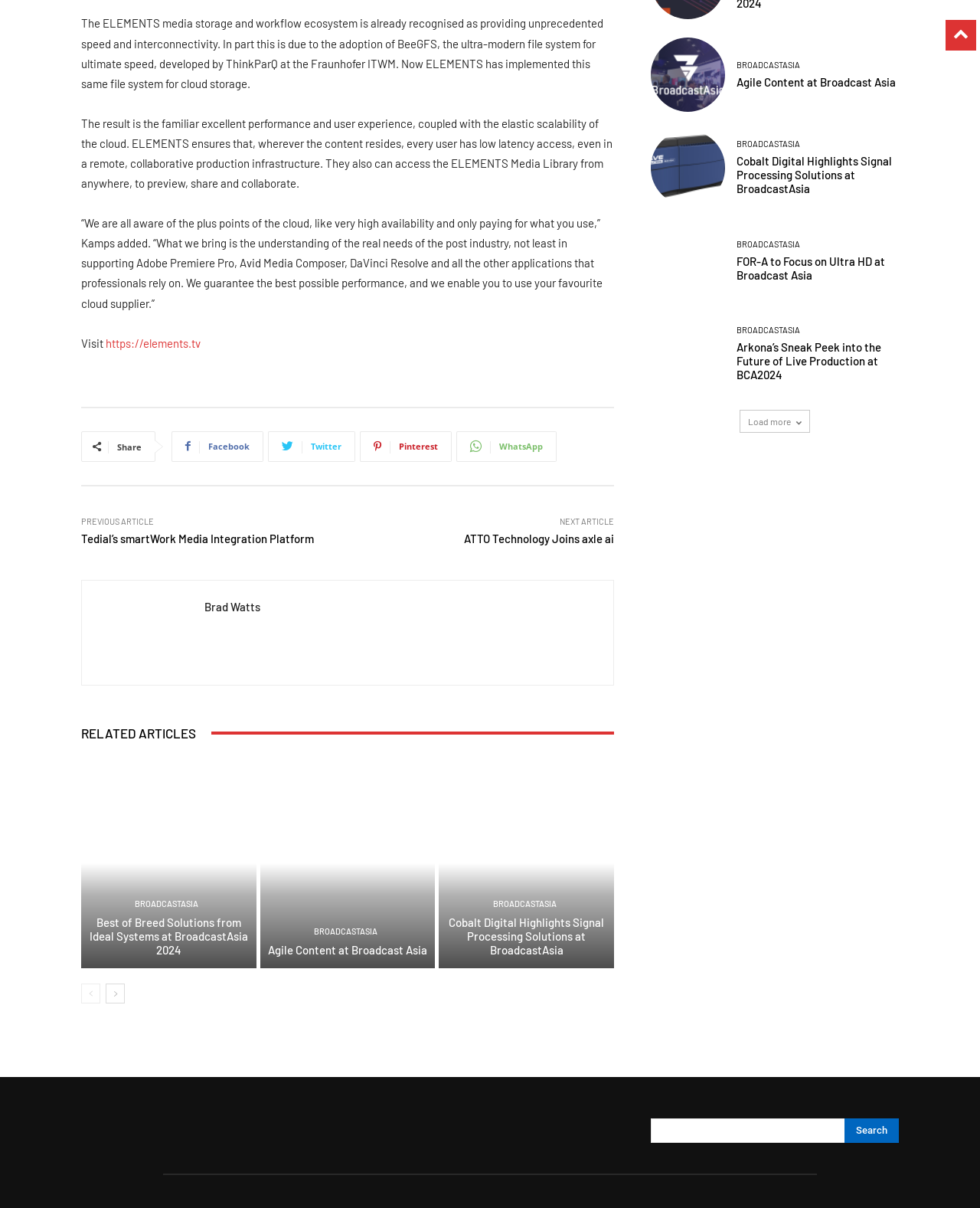Refer to the element description Tedial’s smartWork Media Integration Platform and identify the corresponding bounding box in the screenshot. Format the coordinates as (top-left x, top-left y, bottom-right x, bottom-right y) with values in the range of 0 to 1.

[0.083, 0.44, 0.32, 0.451]